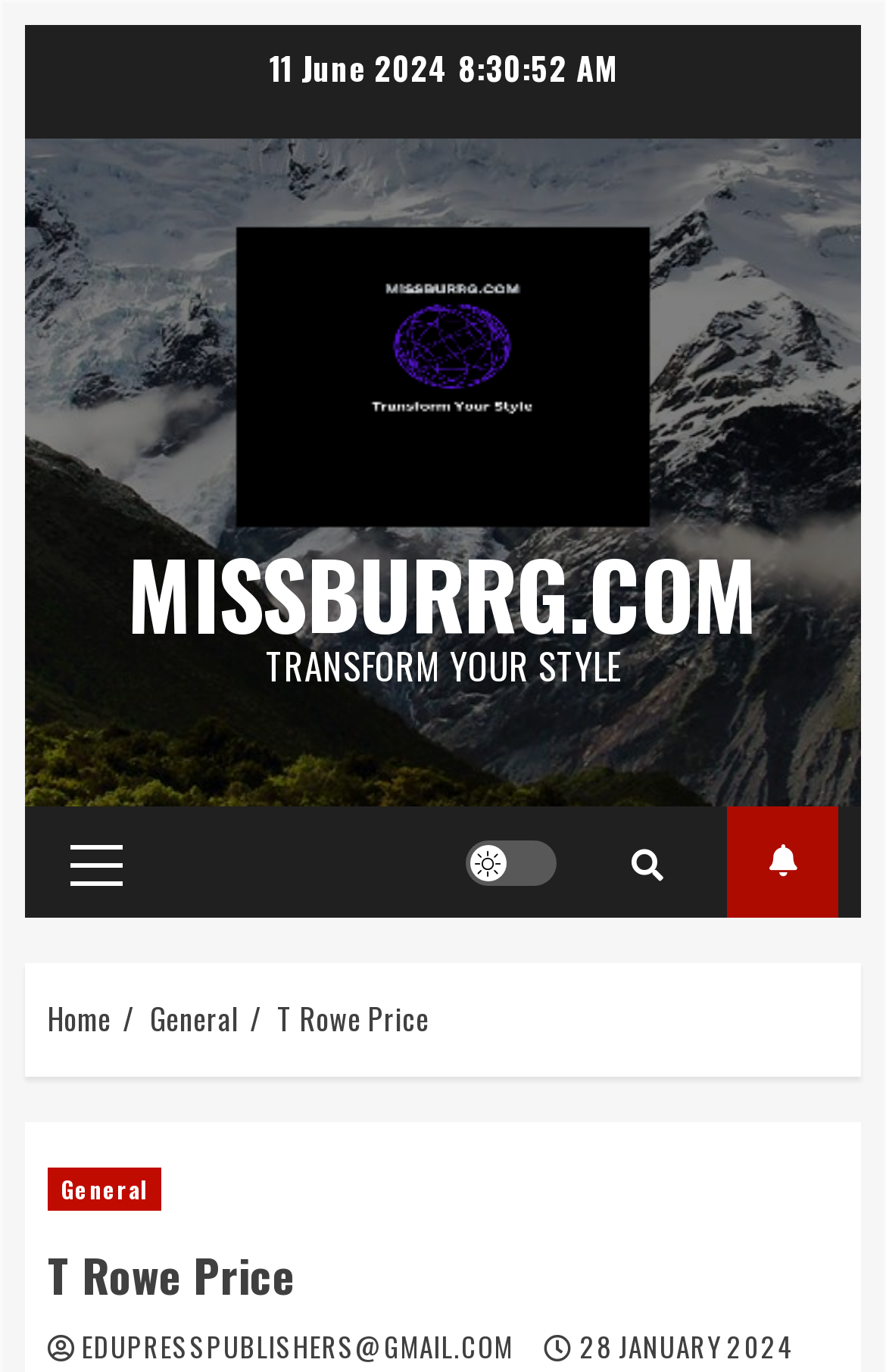Please locate the bounding box coordinates of the element that needs to be clicked to achieve the following instruction: "Visit 'Home' page". The coordinates should be four float numbers between 0 and 1, i.e., [left, top, right, bottom].

[0.054, 0.725, 0.126, 0.758]